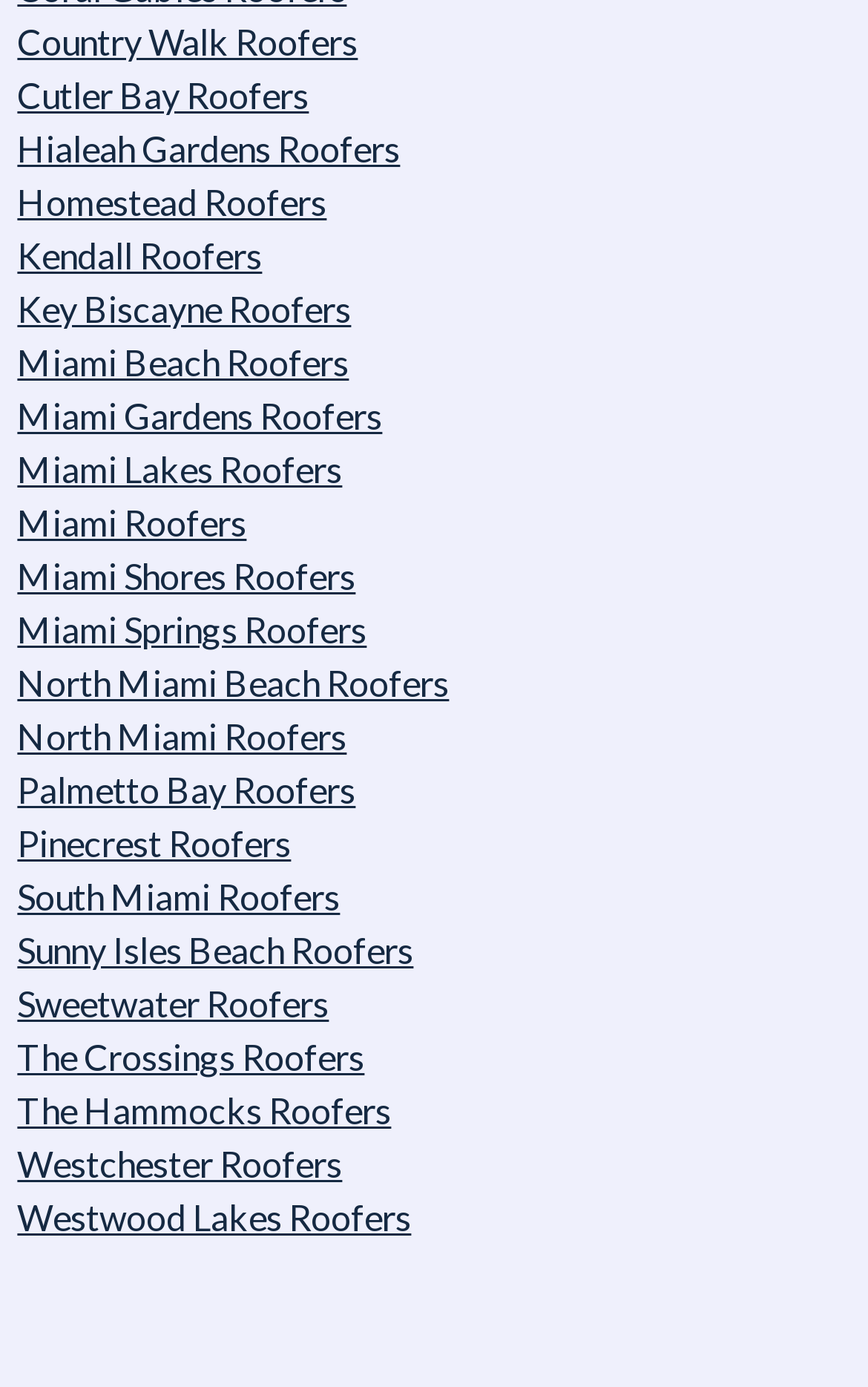Using the details from the image, please elaborate on the following question: How many locations start with 'Miami'?

I searched for locations starting with 'Miami' and found five: 'Miami Beach Roofers', 'Miami Gardens Roofers', 'Miami Lakes Roofers', 'Miami Roofers', and 'Miami Shores Roofers'.